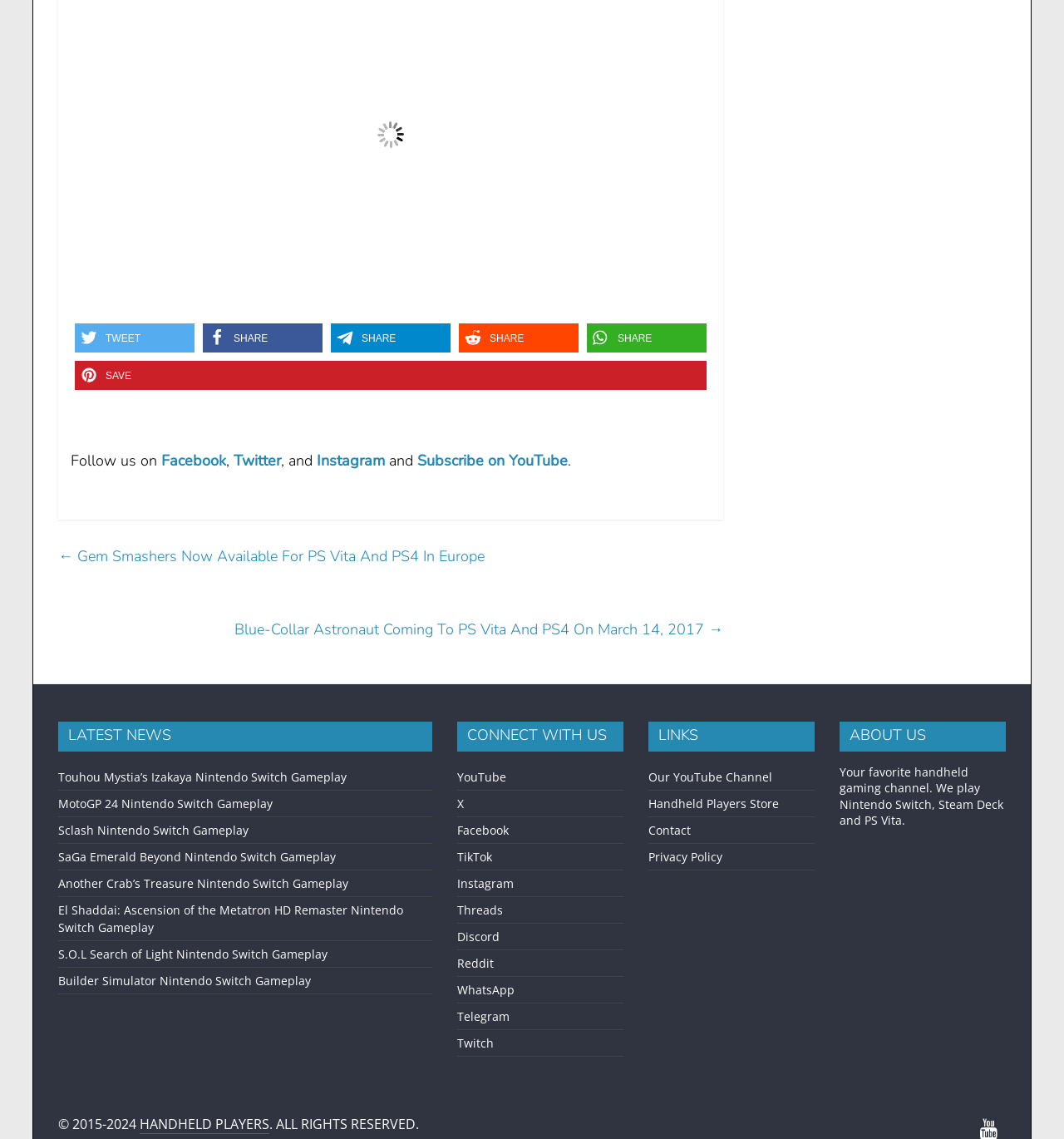Please locate the bounding box coordinates of the element that needs to be clicked to achieve the following instruction: "Share on Twitter". The coordinates should be four float numbers between 0 and 1, i.e., [left, top, right, bottom].

[0.07, 0.284, 0.183, 0.309]